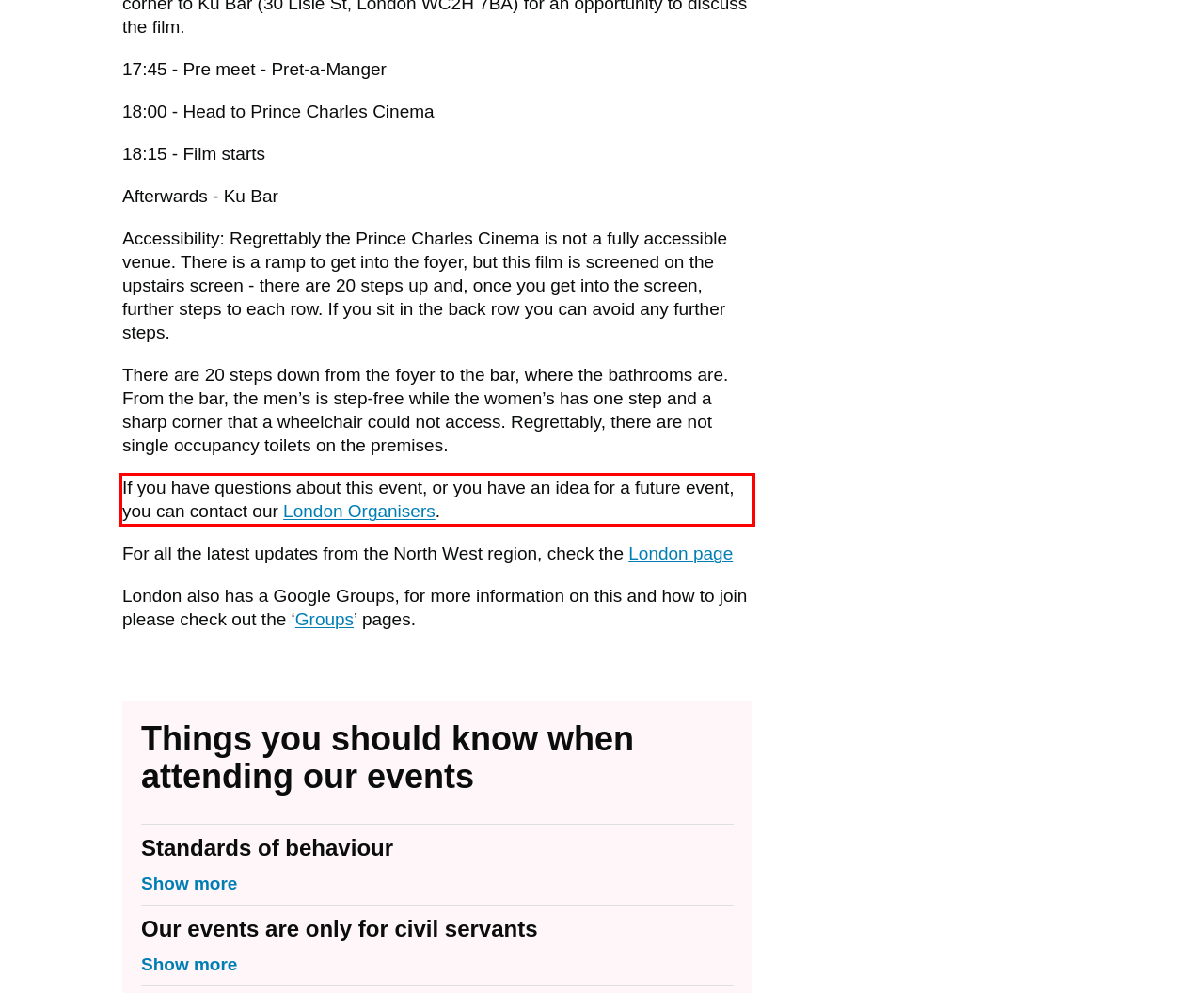You are given a webpage screenshot with a red bounding box around a UI element. Extract and generate the text inside this red bounding box.

If you have questions about this event, or you have an idea for a future event, you can contact our London Organisers.